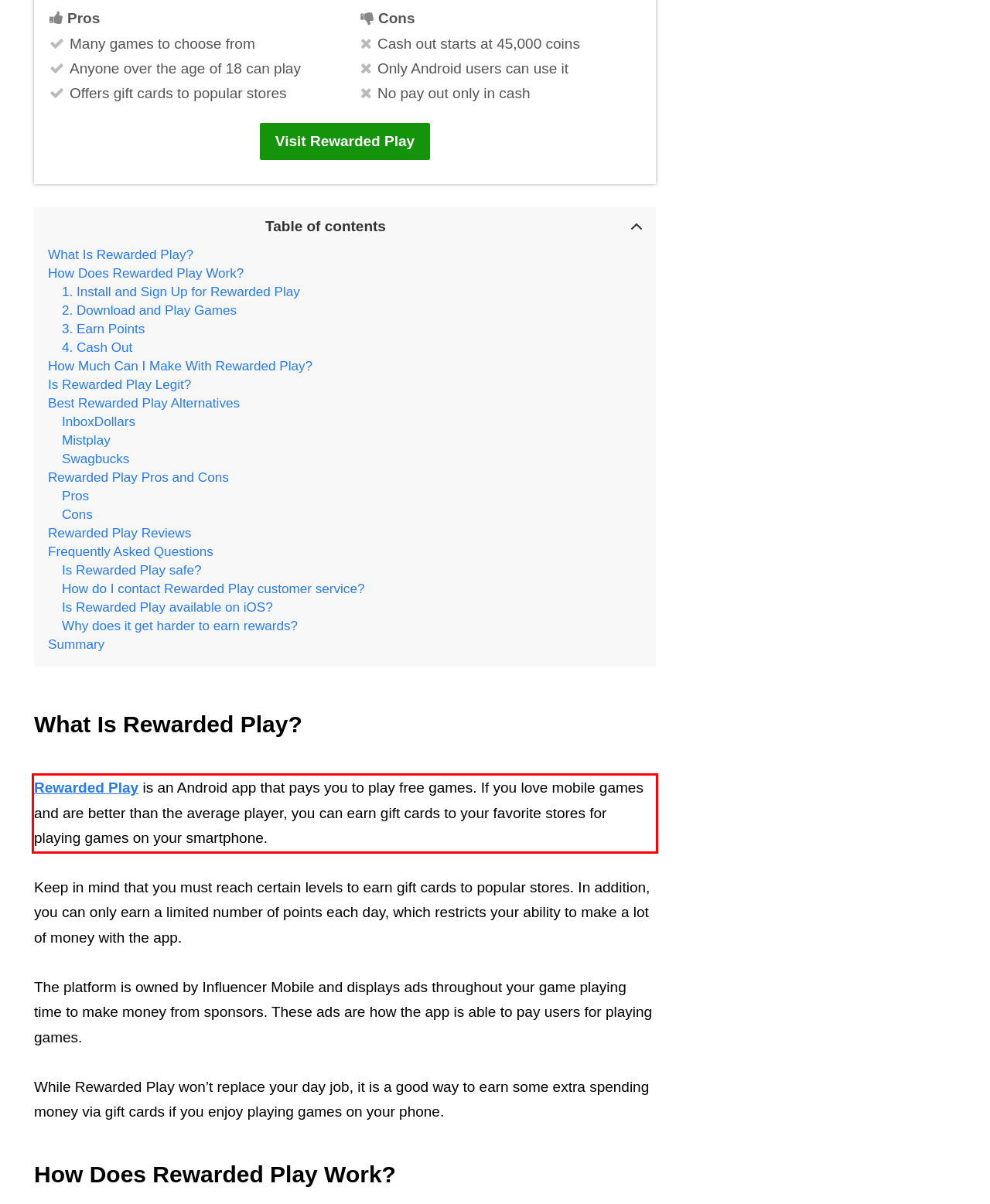Analyze the screenshot of the webpage that features a red bounding box and recognize the text content enclosed within this red bounding box.

Rewarded Play is an Android app that pays you to play free games. If you love mobile games and are better than the average player, you can earn gift cards to your favorite stores for playing games on your smartphone.